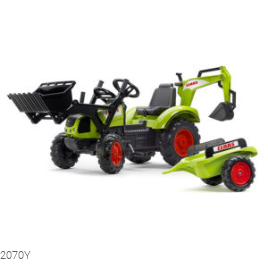What is the loader type of the Claas 2070Y?
Based on the image, answer the question with as much detail as possible.

The caption describes the Claas 2070Y pedal backhoe loader as featuring an articulated front loader, which is a specific type of loader design.